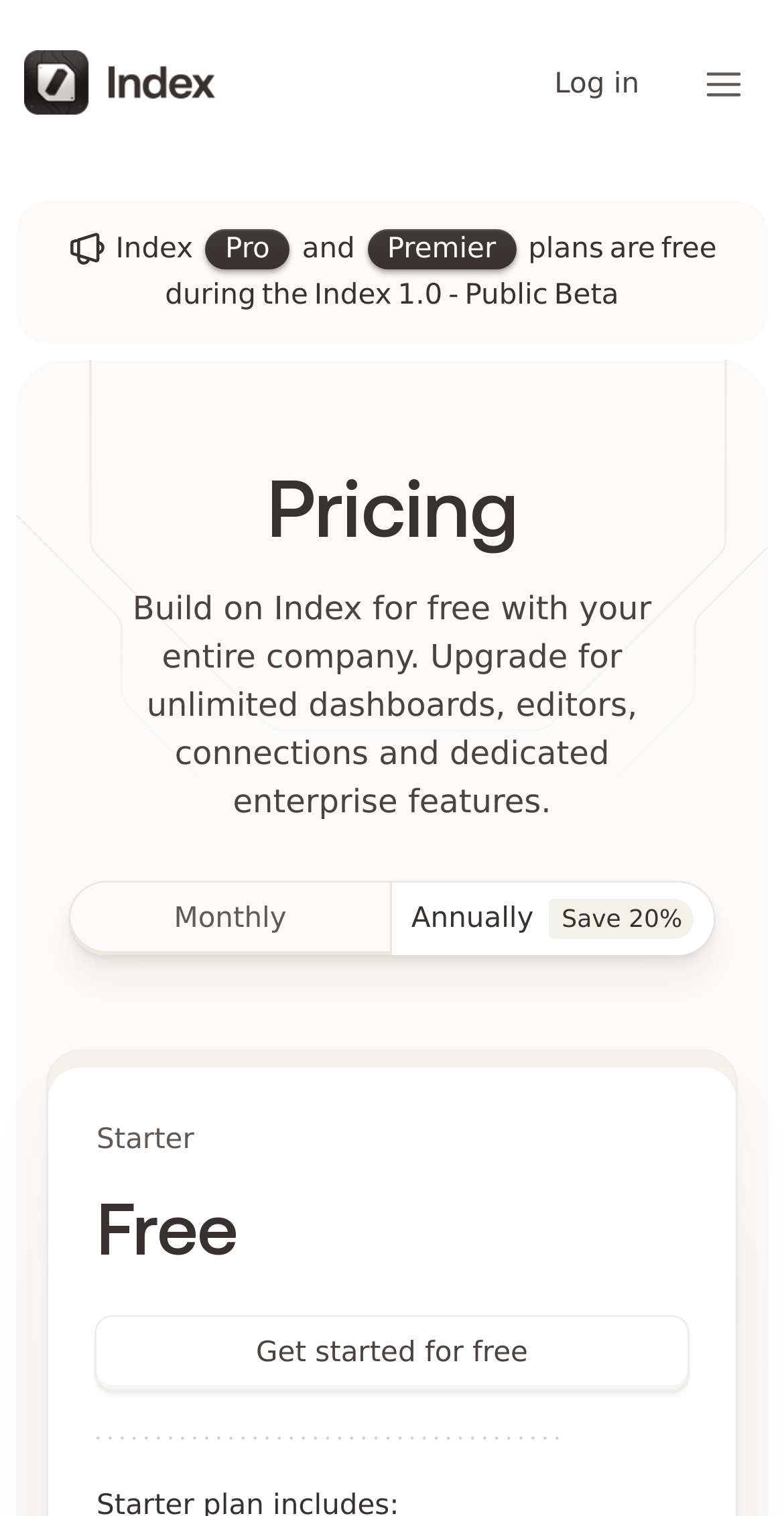Use the details in the image to answer the question thoroughly: 
What is the name of the company?

I inferred this answer by looking at the logo and the text 'Index' scattered throughout the webpage, which suggests that Index is the name of the company.